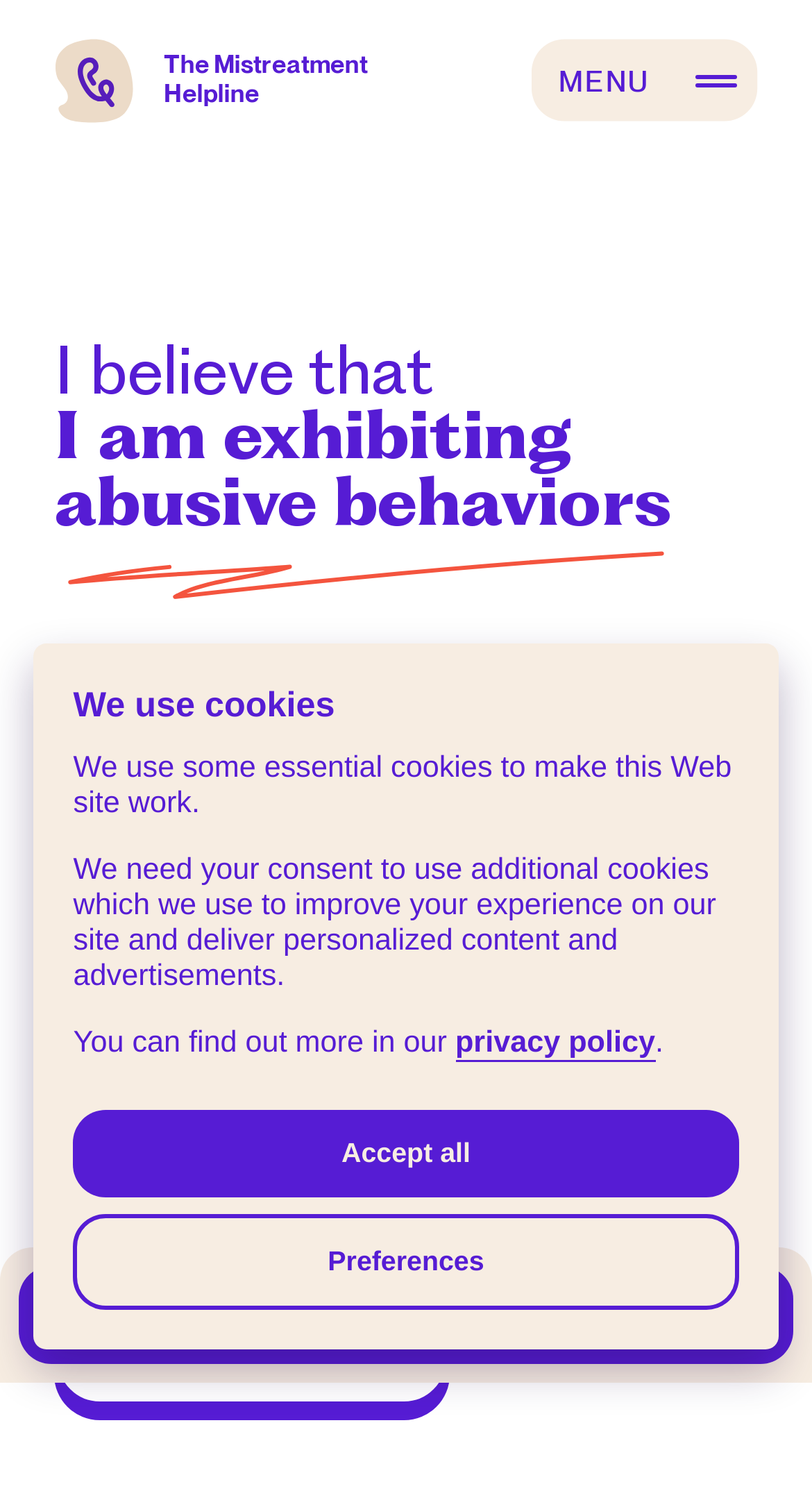What is the phone number to call for help?
Please answer the question with a detailed and comprehensive explanation.

I found the phone number by looking at the link element with the text '1-888-489-2287' which is located at the bottom of the page.